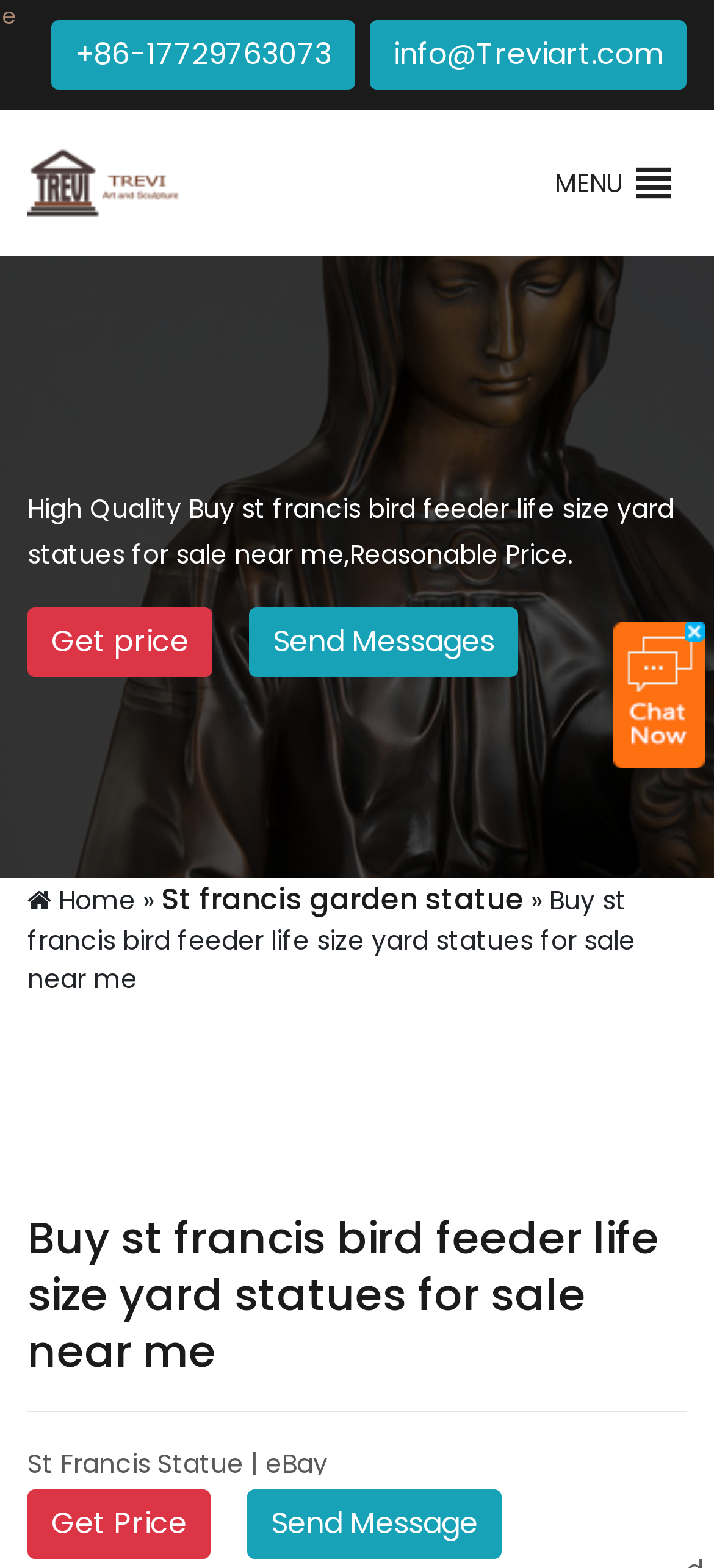Provide the bounding box coordinates for the area that should be clicked to complete the instruction: "Click the phone number link".

[0.072, 0.013, 0.497, 0.057]